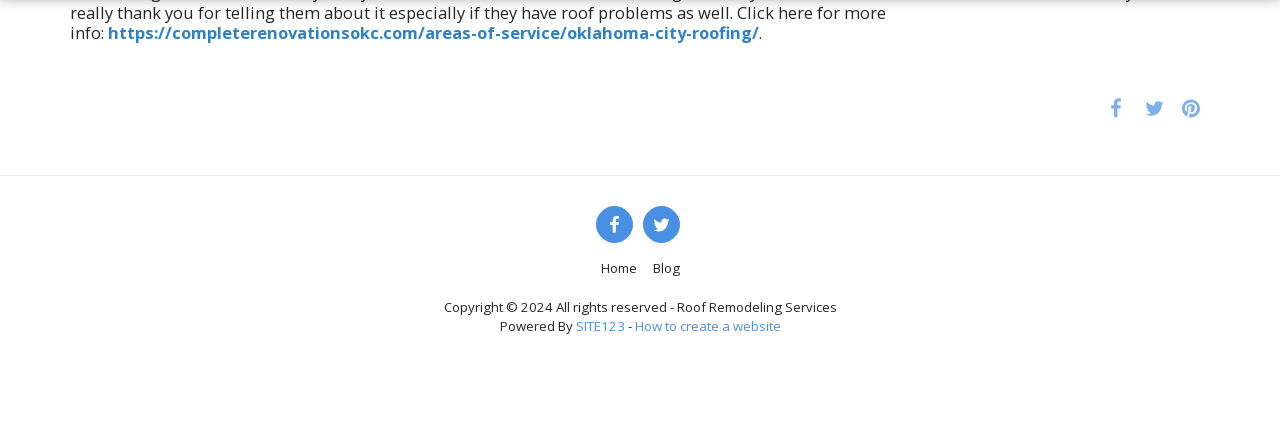What is the name of the roofing service in Oklahoma City?
Refer to the image and offer an in-depth and detailed answer to the question.

The answer can be found by looking at the link with the text 'Oklahoma City Roofing' which is located at the top of the webpage, indicating that the webpage is related to roofing services in Oklahoma City.